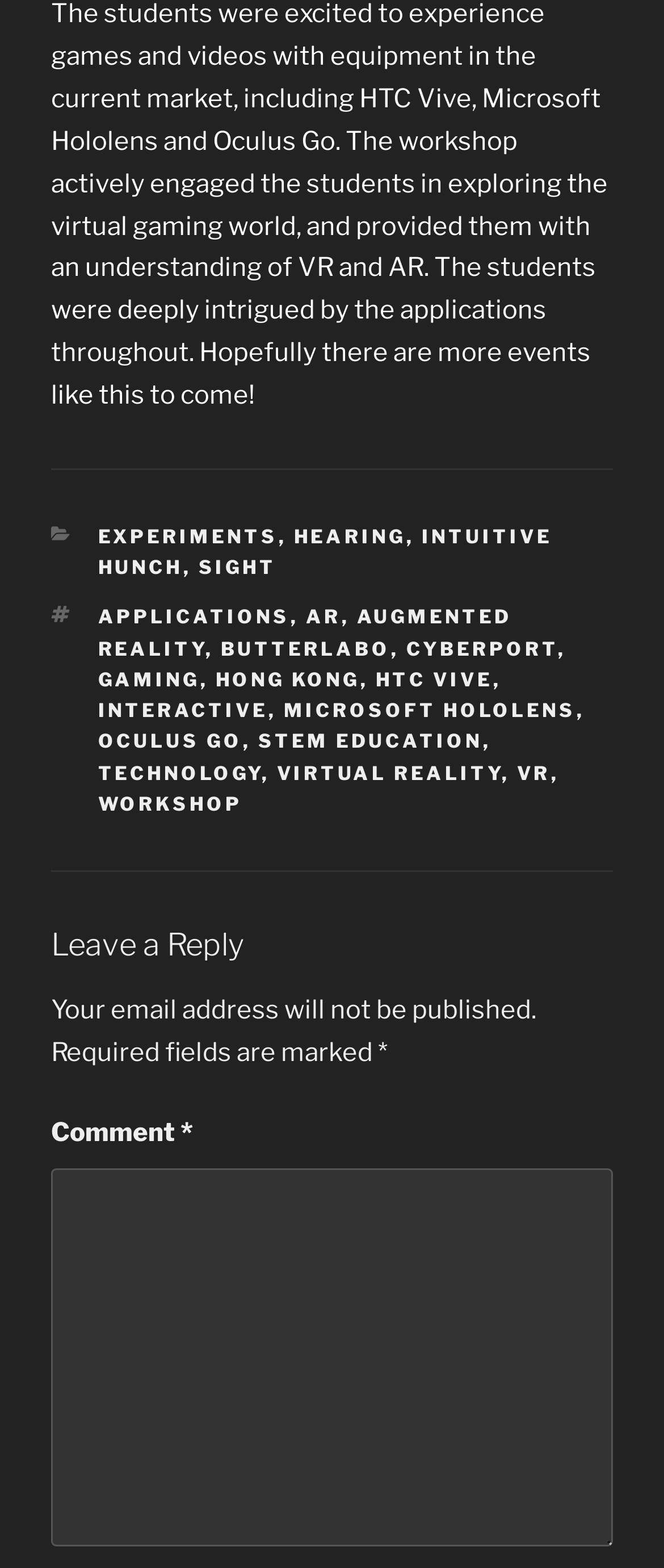What is the warning message below the comment textbox?
Based on the image content, provide your answer in one word or a short phrase.

Required fields are marked